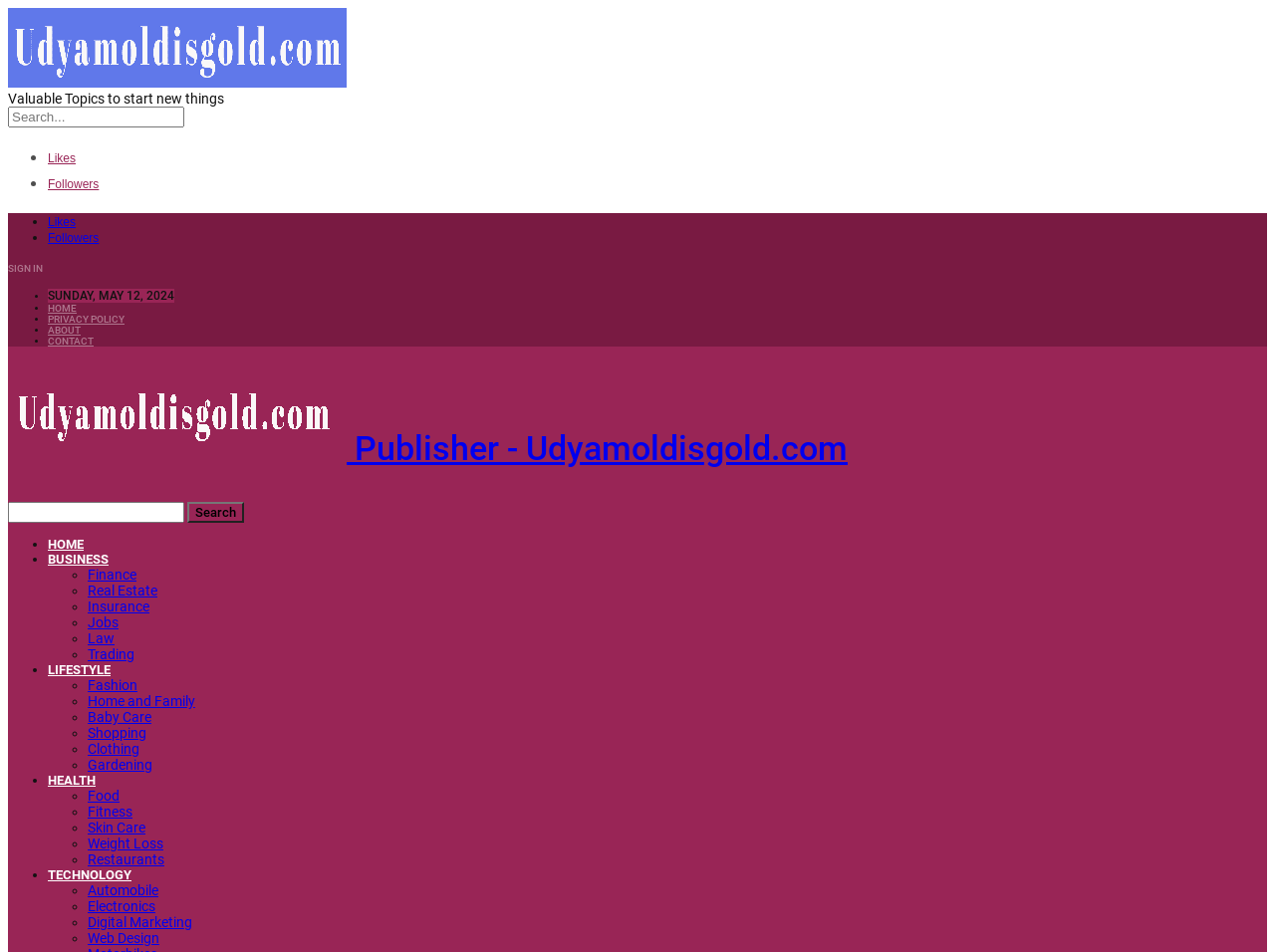Can you extract the primary headline text from the webpage?

How You Can Improve Your Chances Of Winning With The Obligation Lottery Numbers